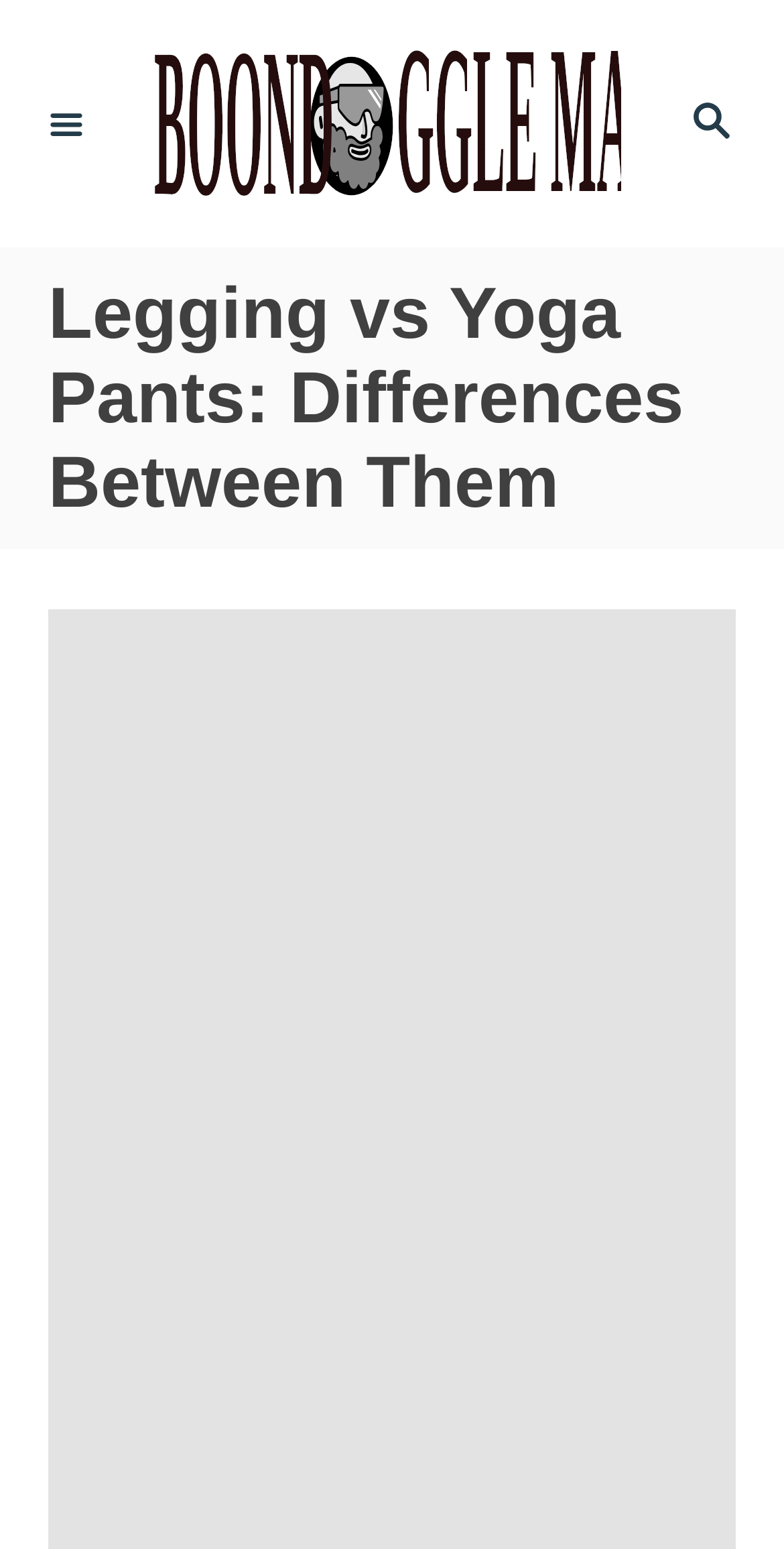What is the purpose of the button with a magnifying glass?
Based on the screenshot, provide a one-word or short-phrase response.

Search